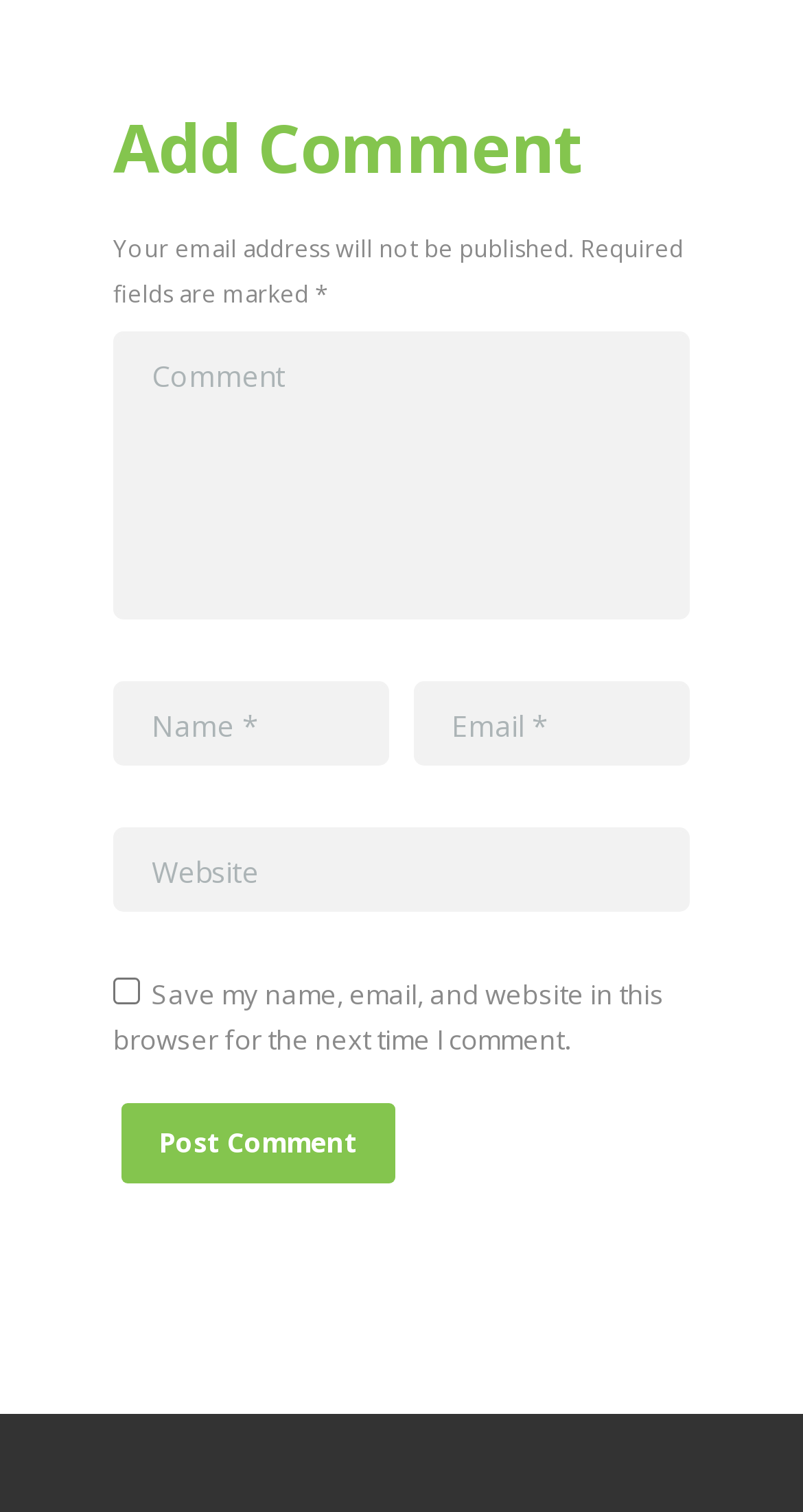Please provide a one-word or phrase answer to the question: 
What is the function of the 'Save my name, email, and website' checkbox?

To save user information